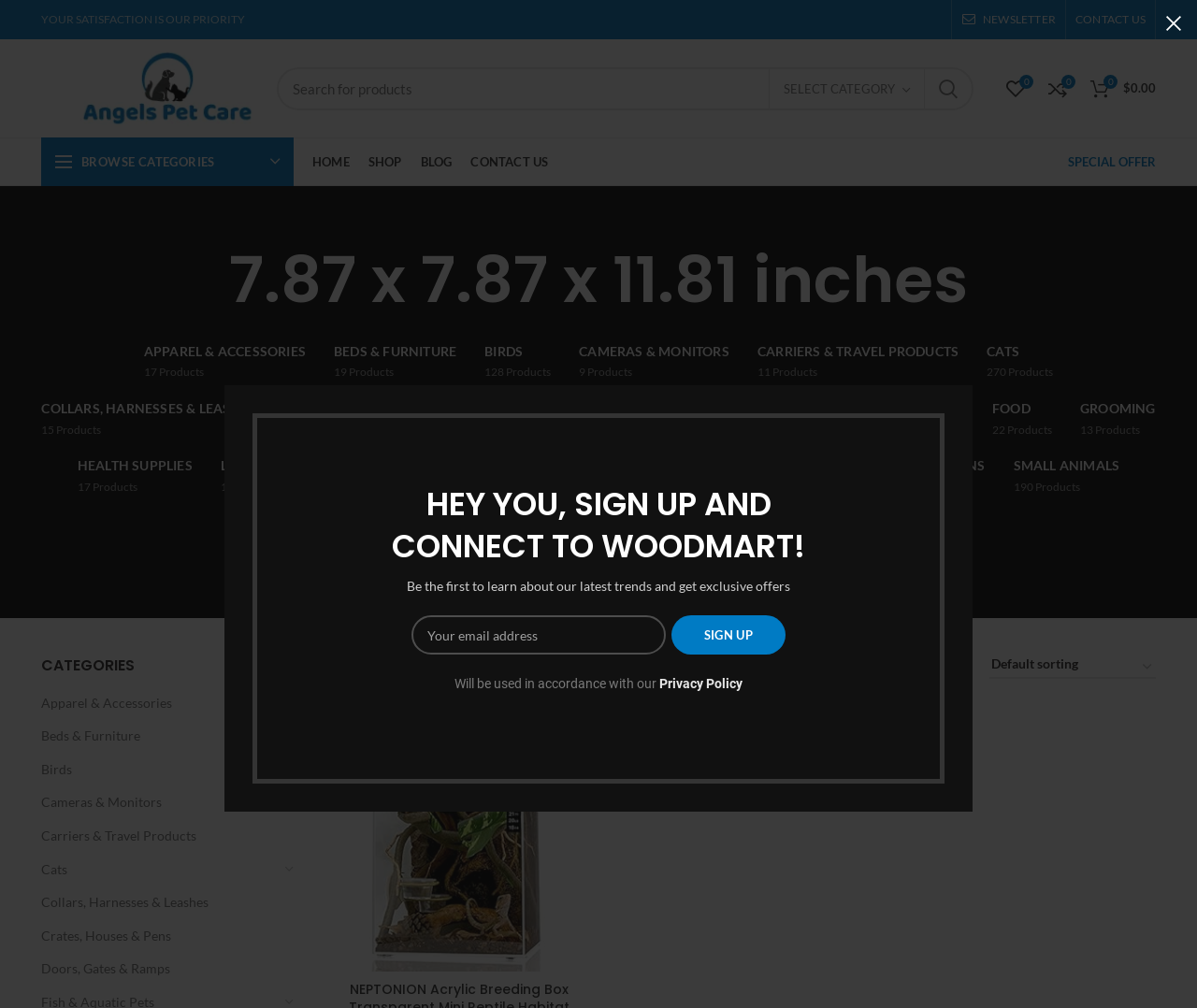Provide a short answer using a single word or phrase for the following question: 
What is the name of the website?

My WordPress